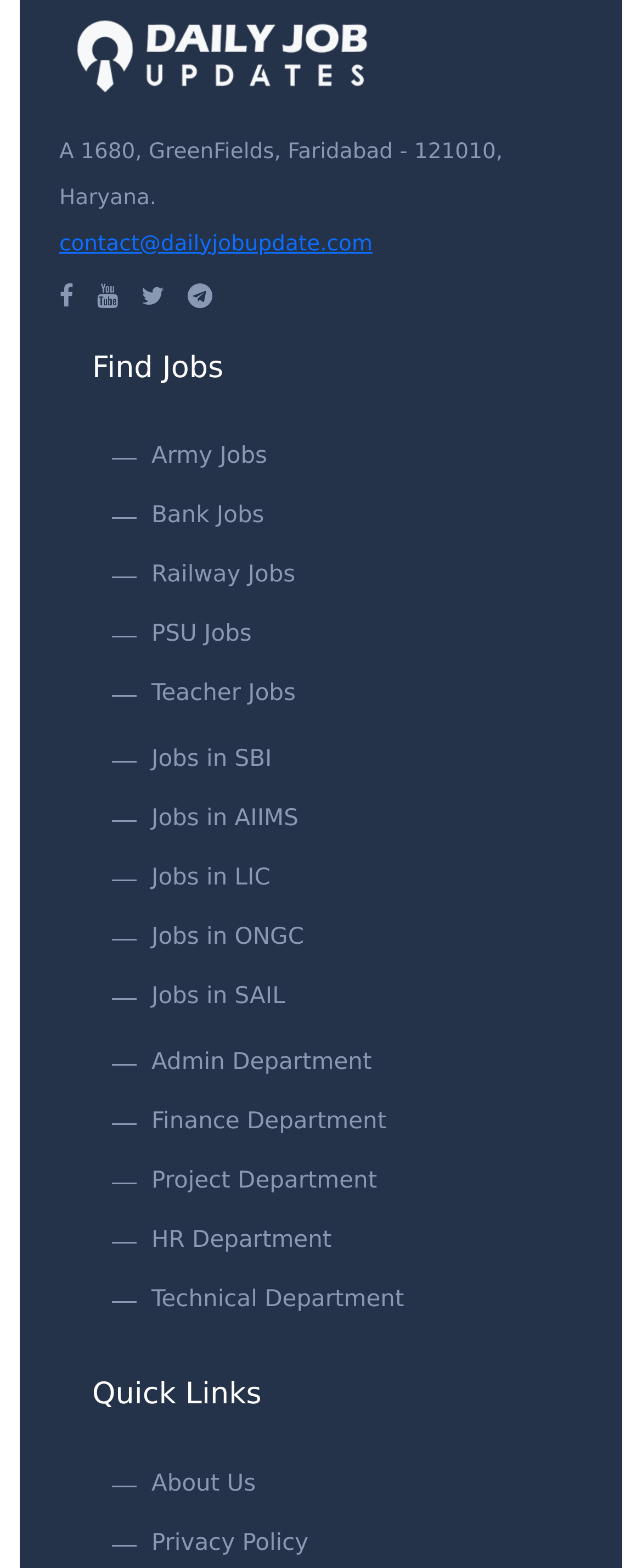Please provide a one-word or phrase answer to the question: 
What is the address of Daily Job Update?

A 1680, GreenFields, Faridabad - 121010, Haryana.